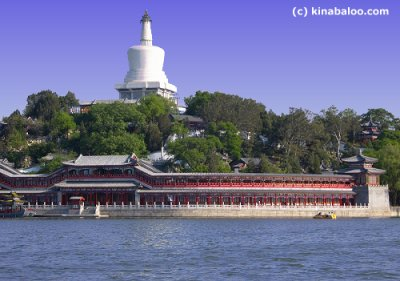Respond with a single word or phrase for the following question: 
How old is Beihai Park?

Over a thousand years